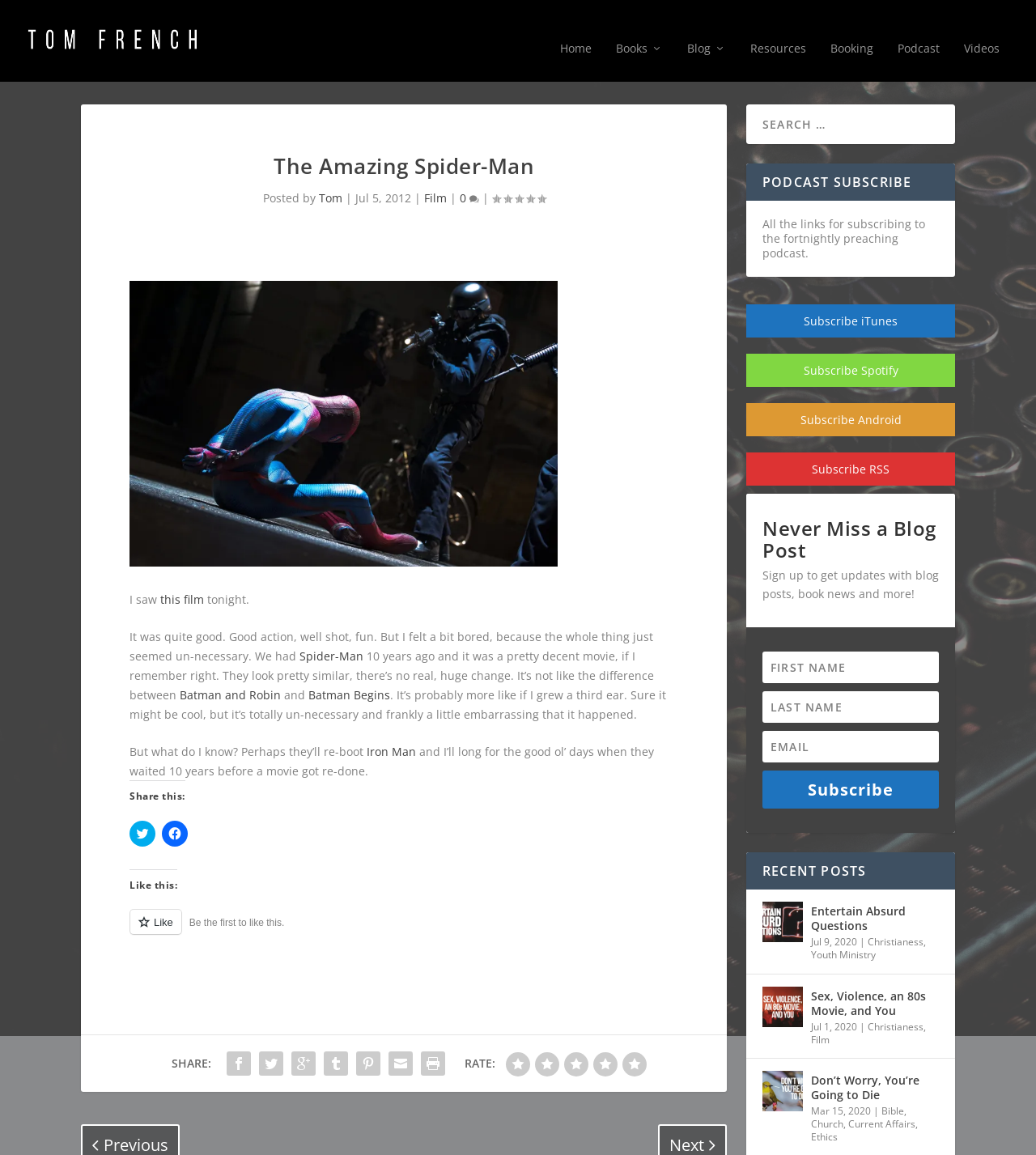Use a single word or phrase to answer the question: 
What is the name of the film being reviewed in this article?

The Amazing Spider-Man